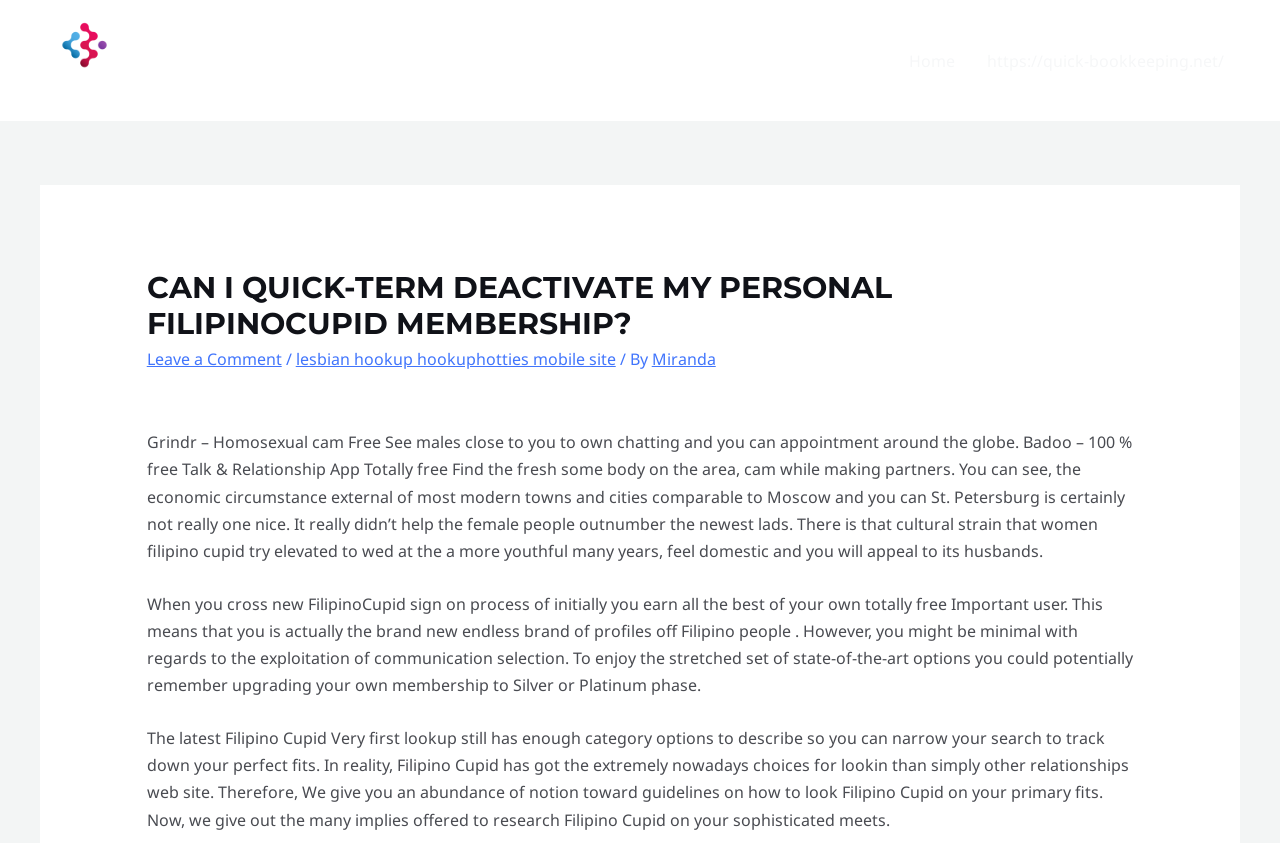Identify the bounding box coordinates for the UI element described as: "lesbian hookup hookuphotties mobile site".

[0.231, 0.413, 0.481, 0.439]